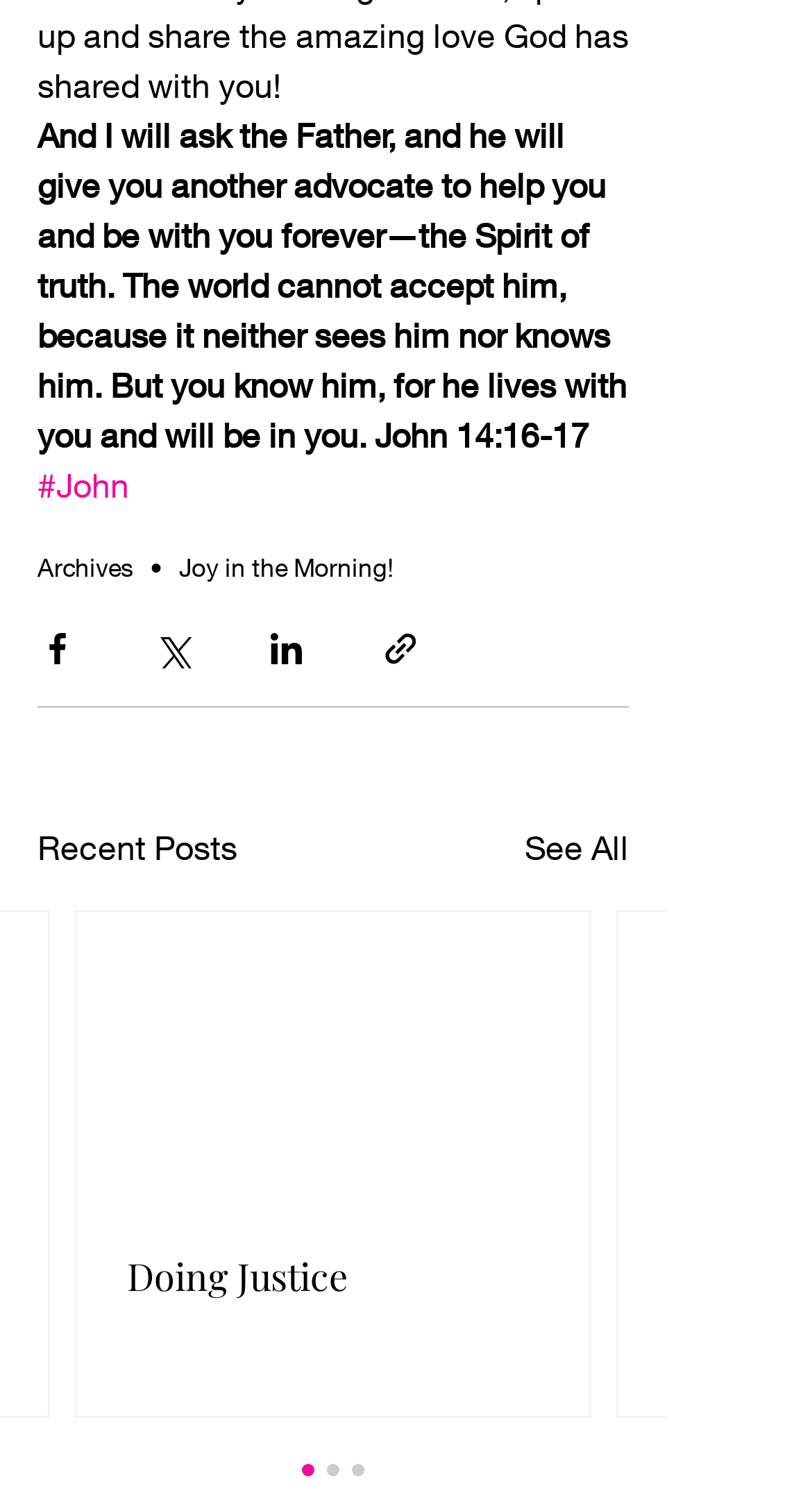Refer to the image and provide an in-depth answer to the question: 
What is the name of the article below the 'Recent Posts' section?

The name of the article below the 'Recent Posts' section is 'Doing Justice', which is a link element.